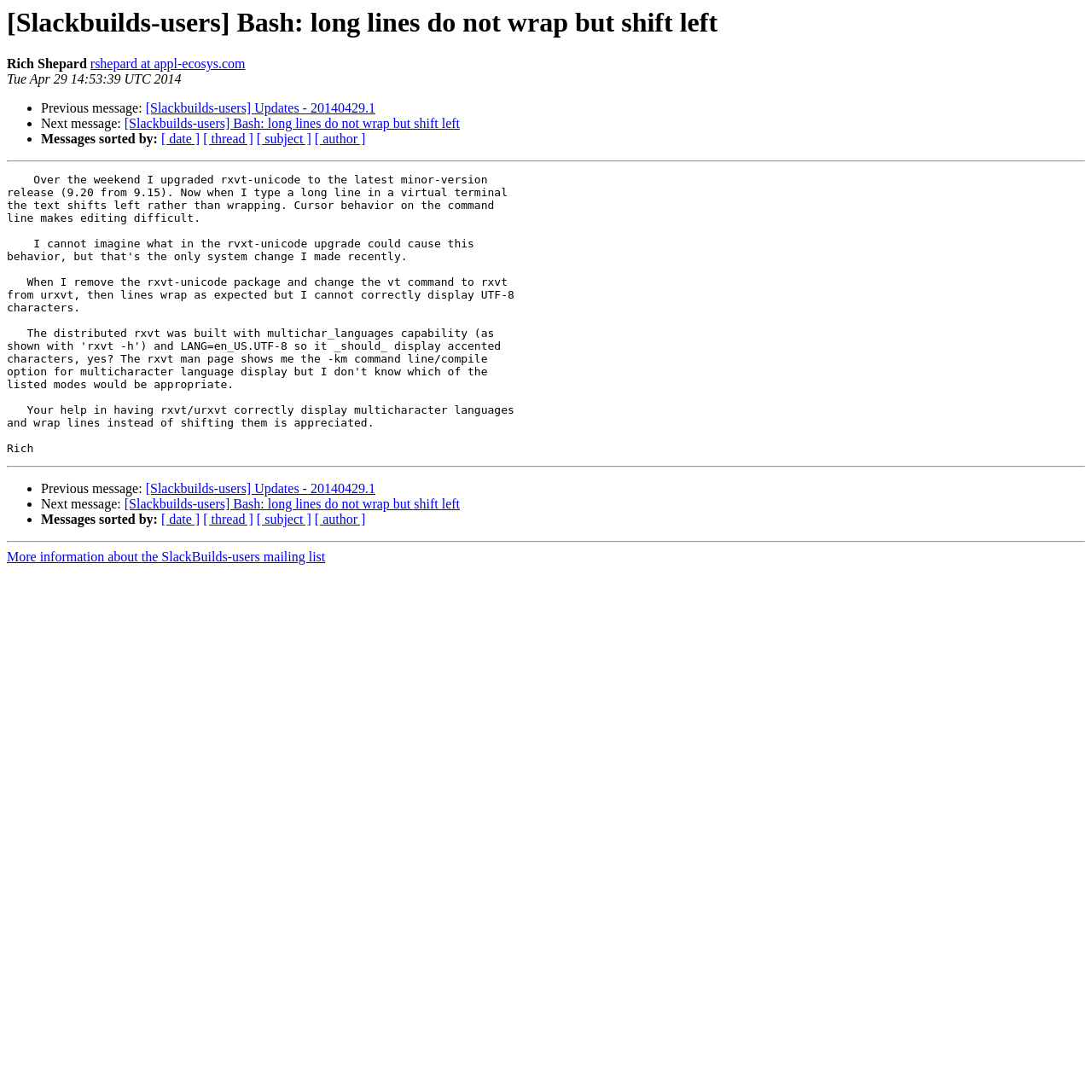Identify the bounding box for the described UI element: "[Slackbuilds-users] Updates - 20140429.1".

[0.133, 0.093, 0.344, 0.106]